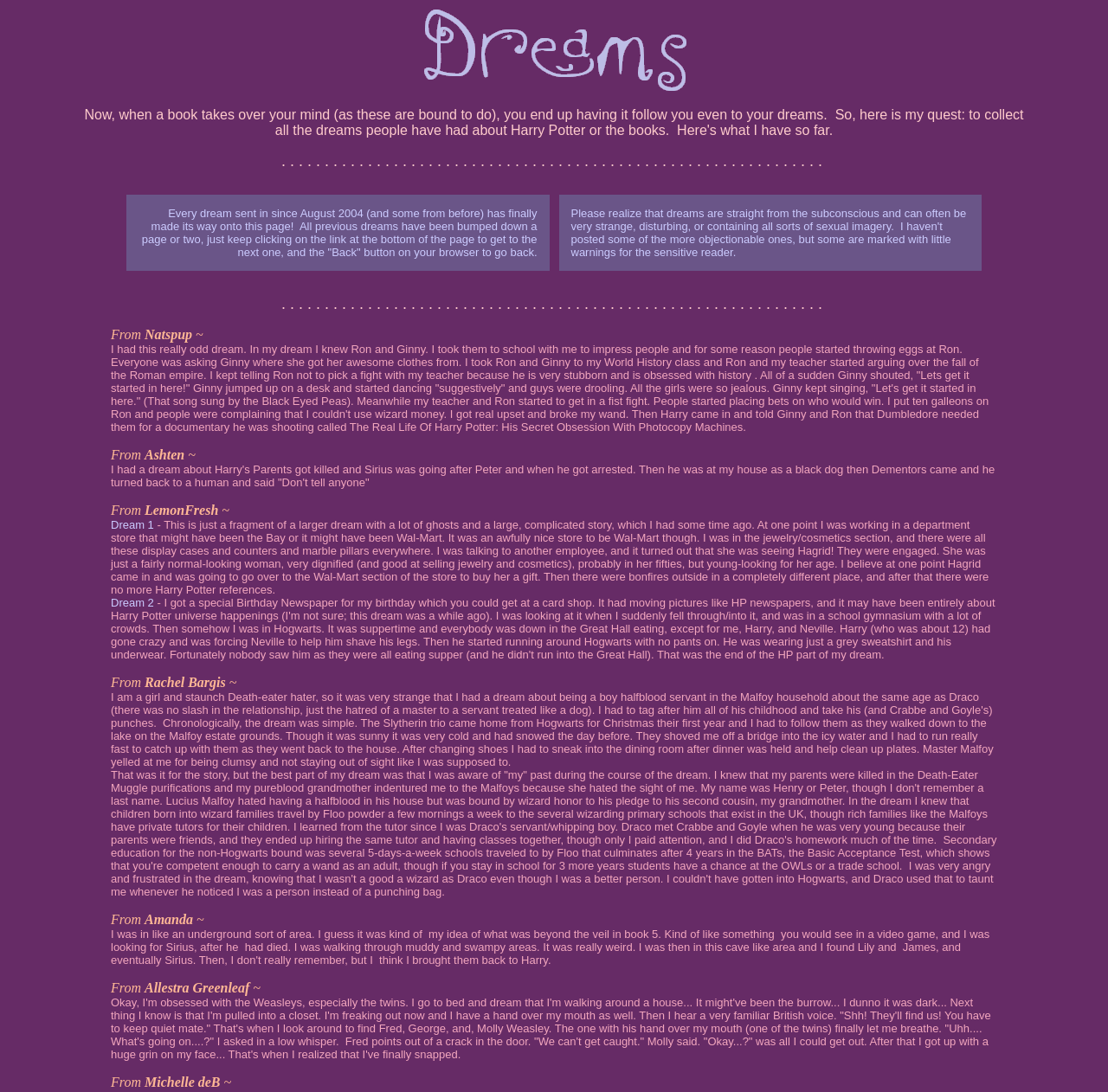Give a one-word or one-phrase response to the question:
What is the purpose of this webpage?

Sharing Harry Potter dreams